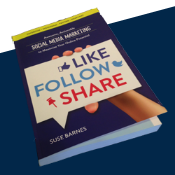Using the details from the image, please elaborate on the following question: What is the dominant color of the background?

The background of the book cover is a rich purple color, which contrasts with the vibrant graphic elements, creating an engaging visual appeal.